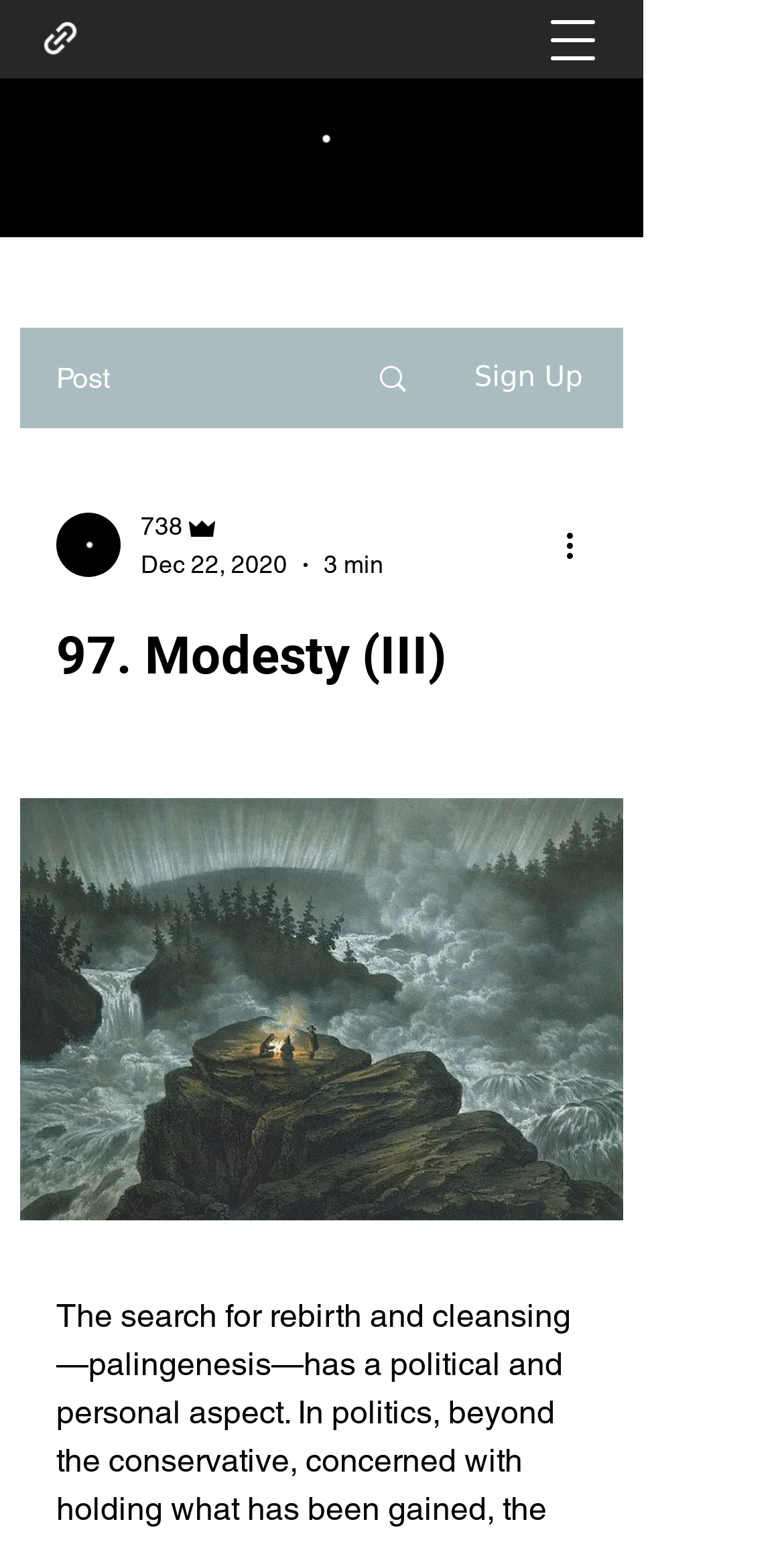Based on the provided description, "aria-label="More actions"", find the bounding box of the corresponding UI element in the screenshot.

[0.713, 0.338, 0.774, 0.369]